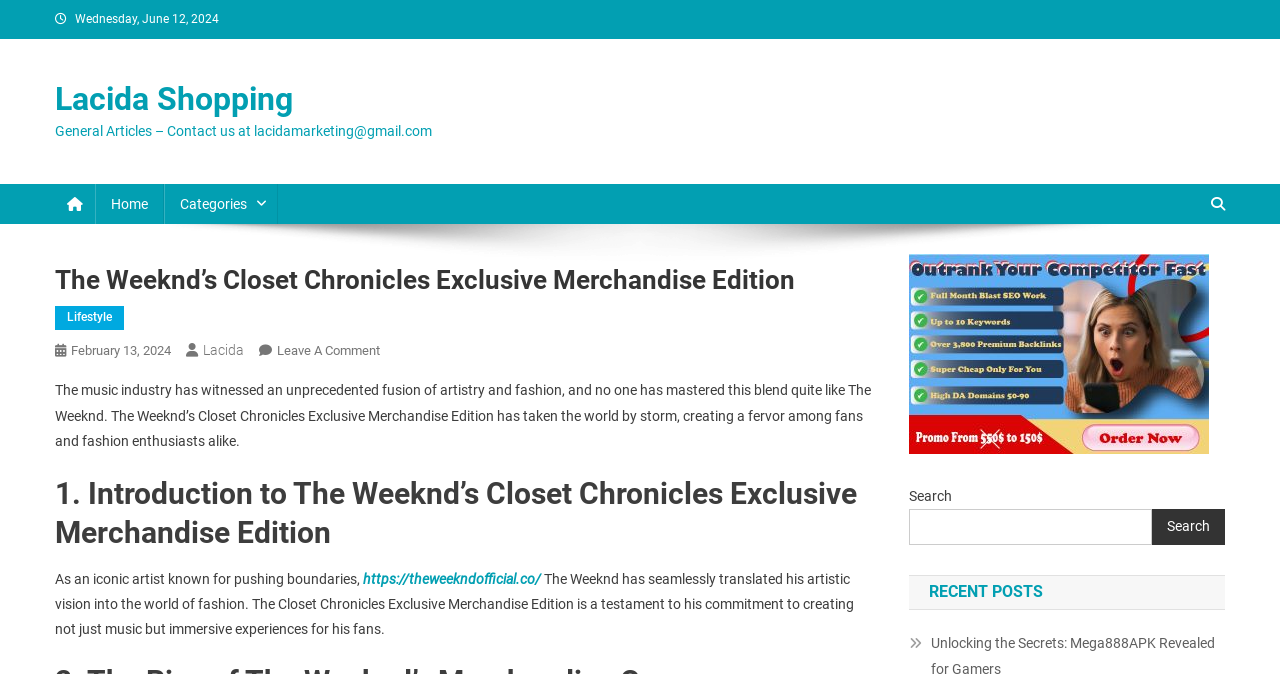Determine the bounding box coordinates for the element that should be clicked to follow this instruction: "Visit the 'Lifestyle' page". The coordinates should be given as four float numbers between 0 and 1, in the format [left, top, right, bottom].

[0.043, 0.454, 0.097, 0.489]